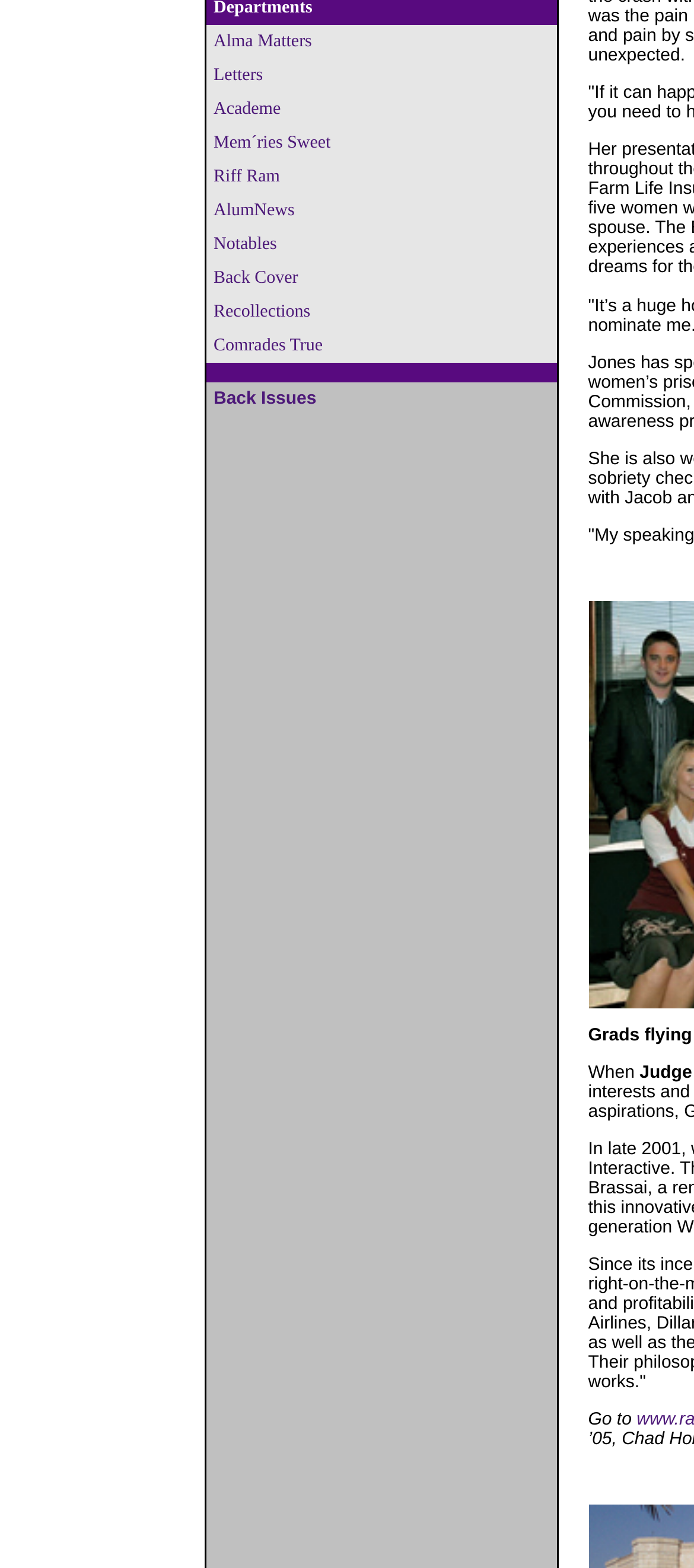Locate the UI element described by Letters and provide its bounding box coordinates. Use the format (top-left x, top-left y, bottom-right x, bottom-right y) with all values as floating point numbers between 0 and 1.

[0.308, 0.042, 0.379, 0.054]